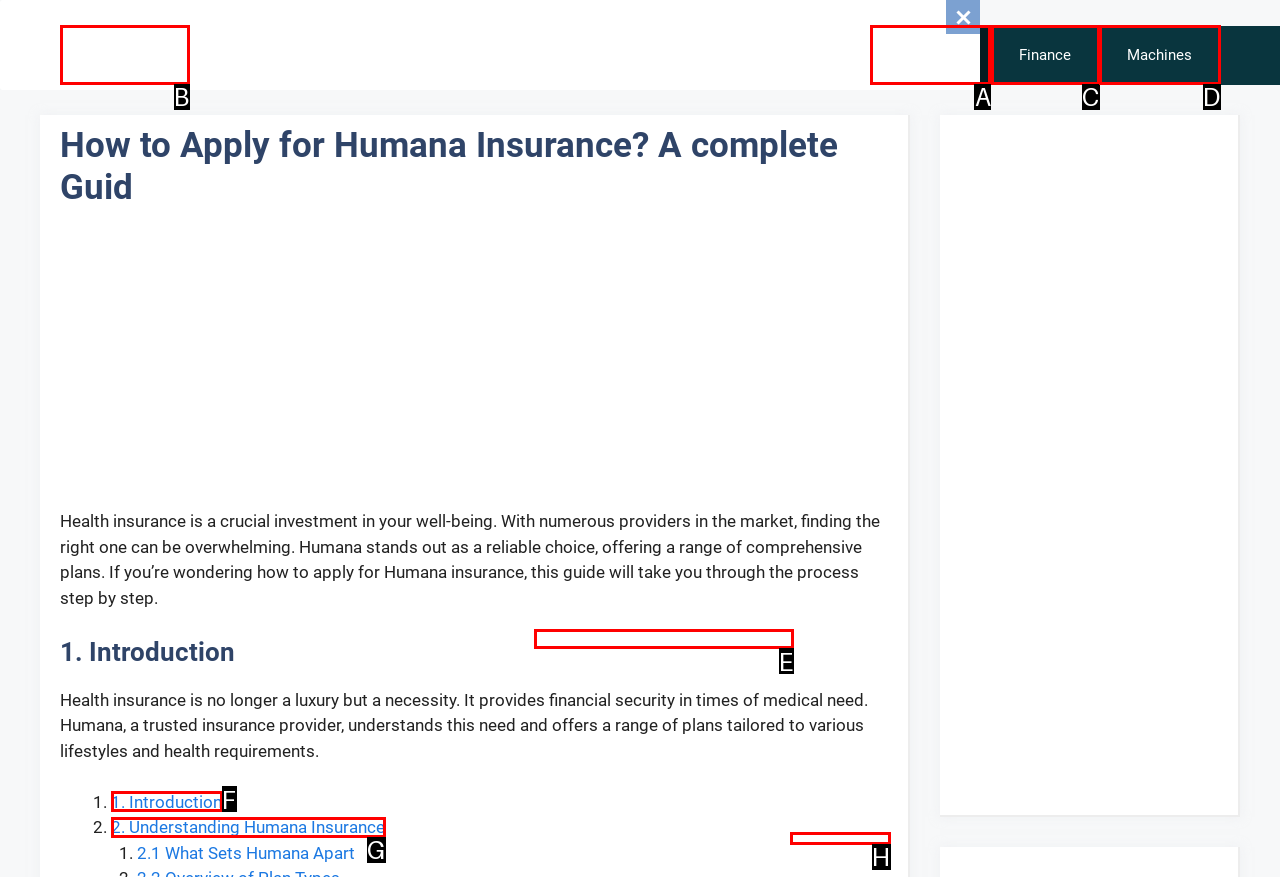Identify the letter of the UI element you need to select to accomplish the task: Click the 'Insurance' link.
Respond with the option's letter from the given choices directly.

A